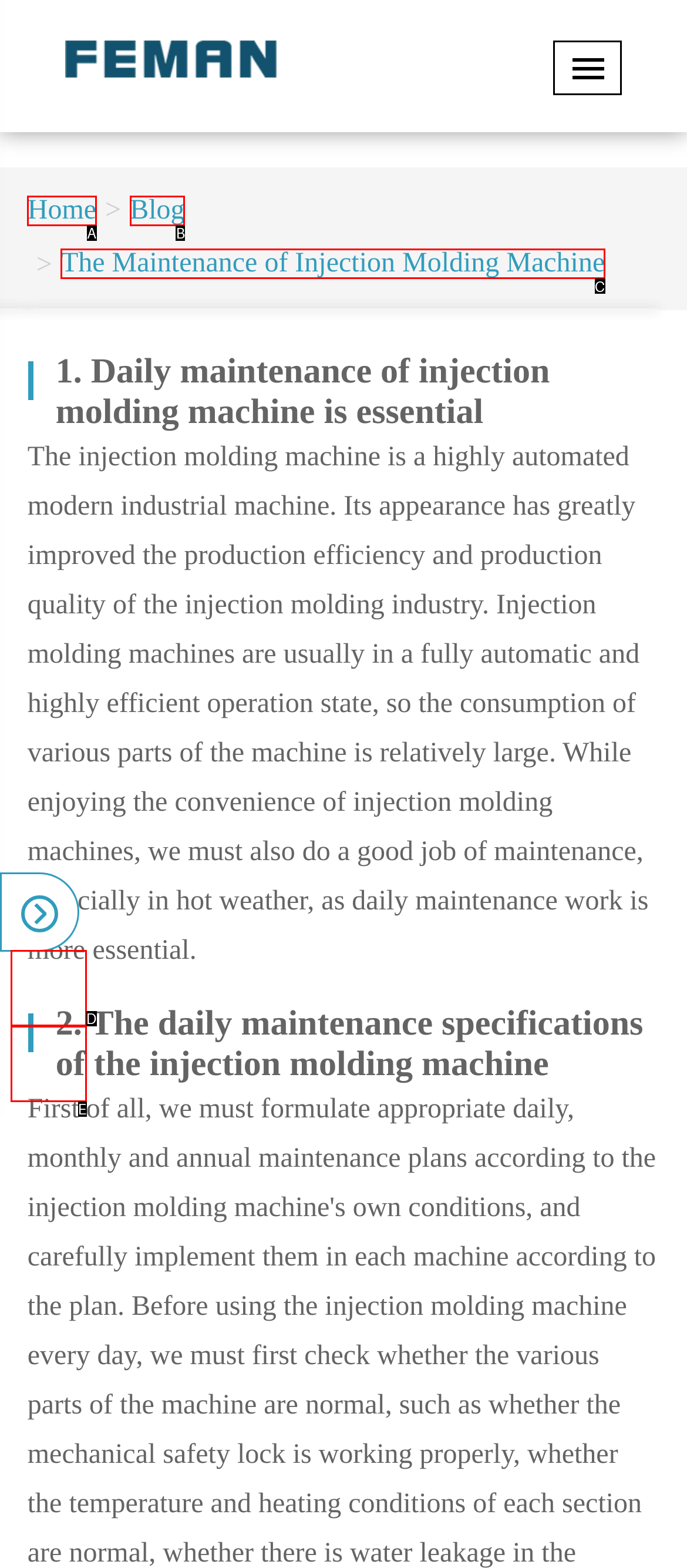From the provided options, pick the HTML element that matches the description: . Respond with the letter corresponding to your choice.

D